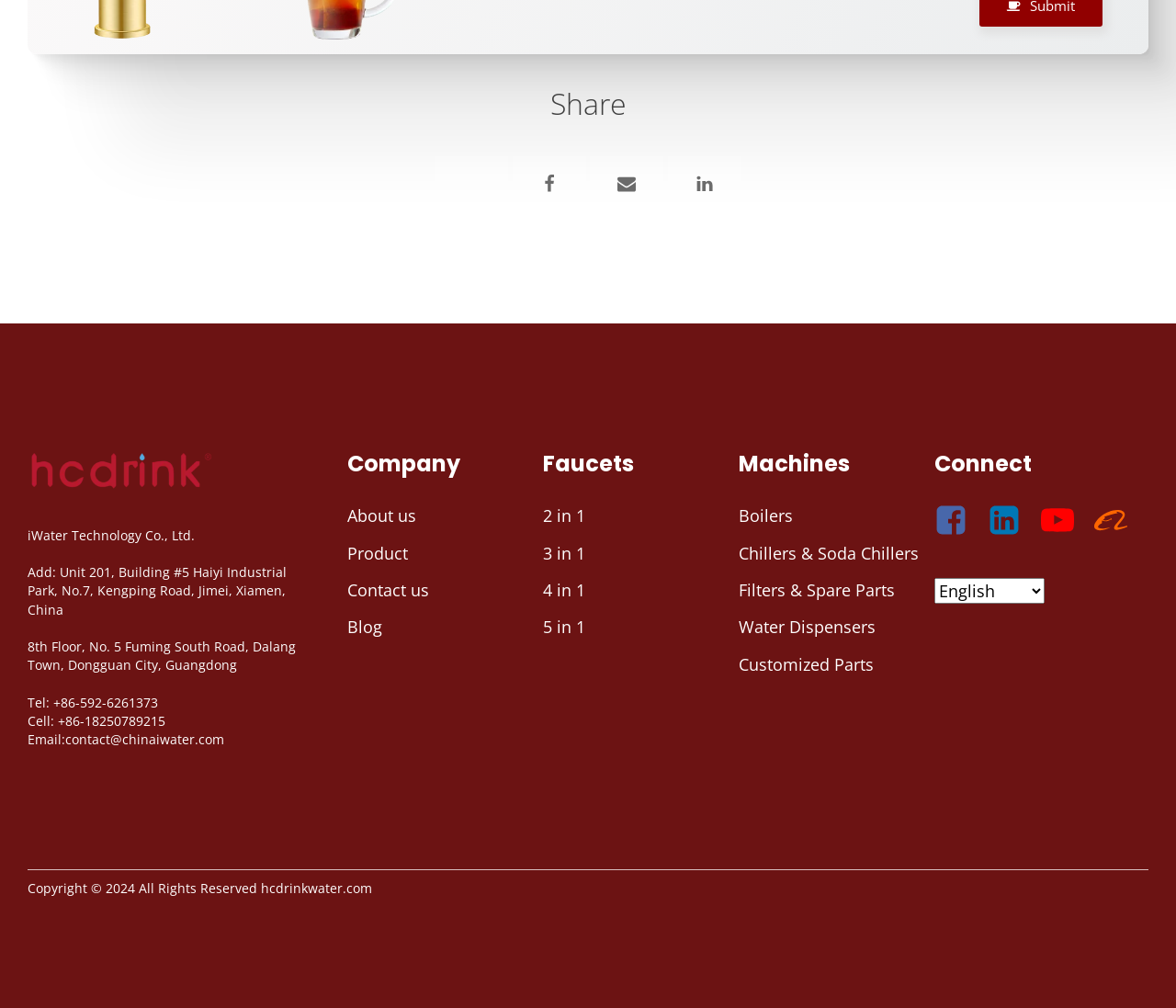Select the bounding box coordinates of the element I need to click to carry out the following instruction: "Click the Email link".

[0.502, 0.155, 0.564, 0.209]